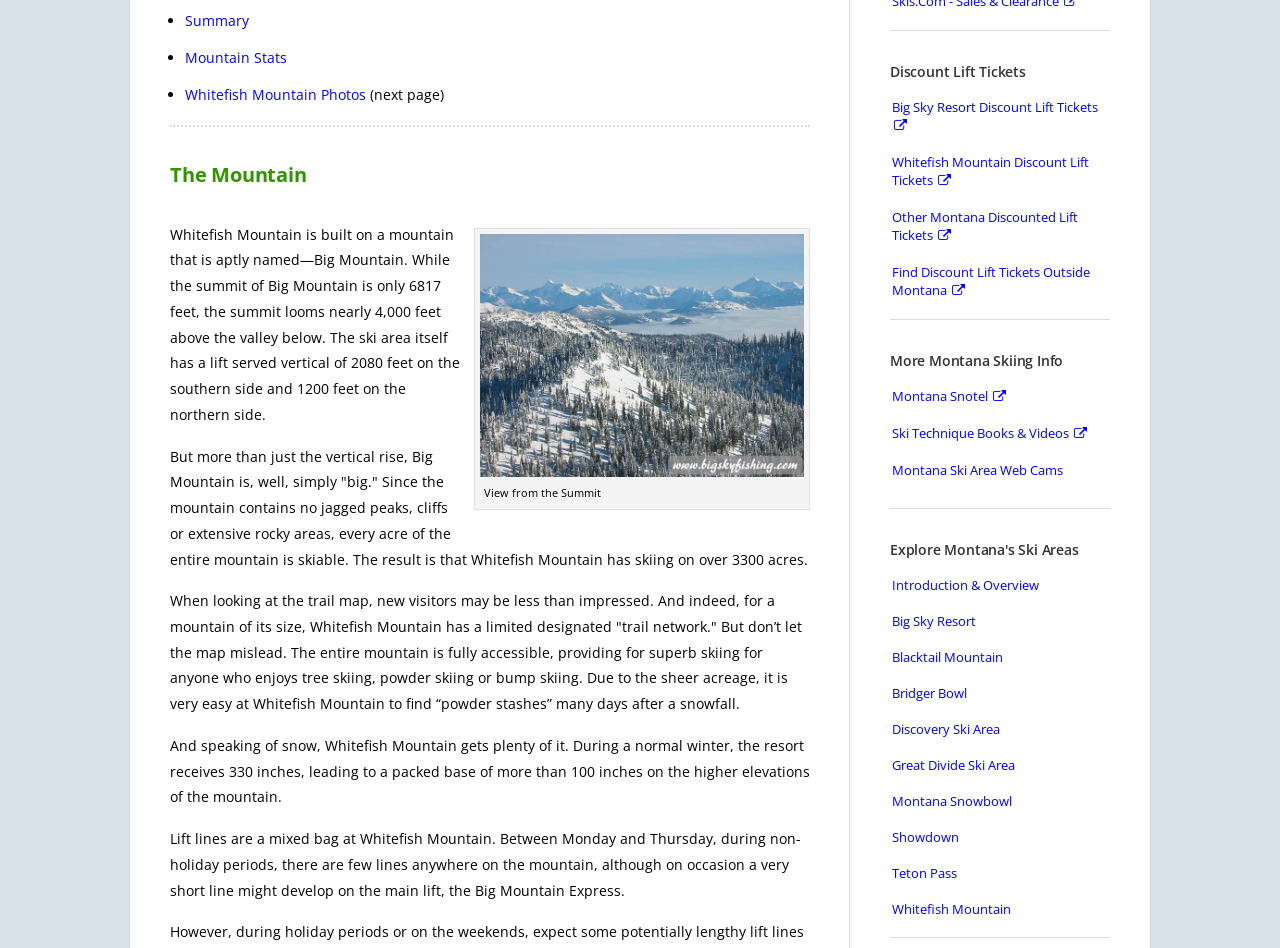Given the element description Other Montana Discounted Lift Tickets, identify the bounding box coordinates for the UI element on the webpage screenshot. The format should be (top-left x, top-left y, bottom-right x, bottom-right y), with values between 0 and 1.

[0.695, 0.21, 0.867, 0.268]